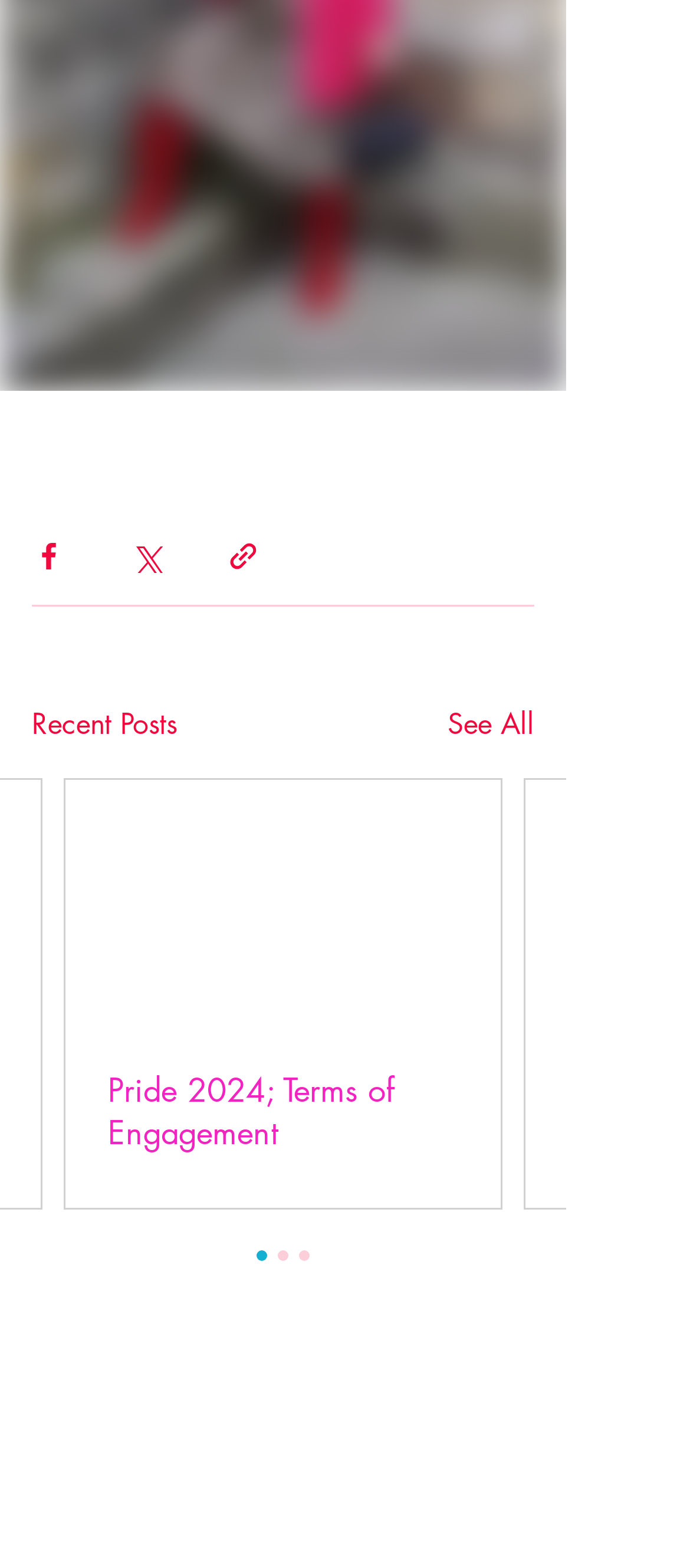What is the title of the section below the sharing buttons?
Please provide a single word or phrase answer based on the image.

Recent Posts